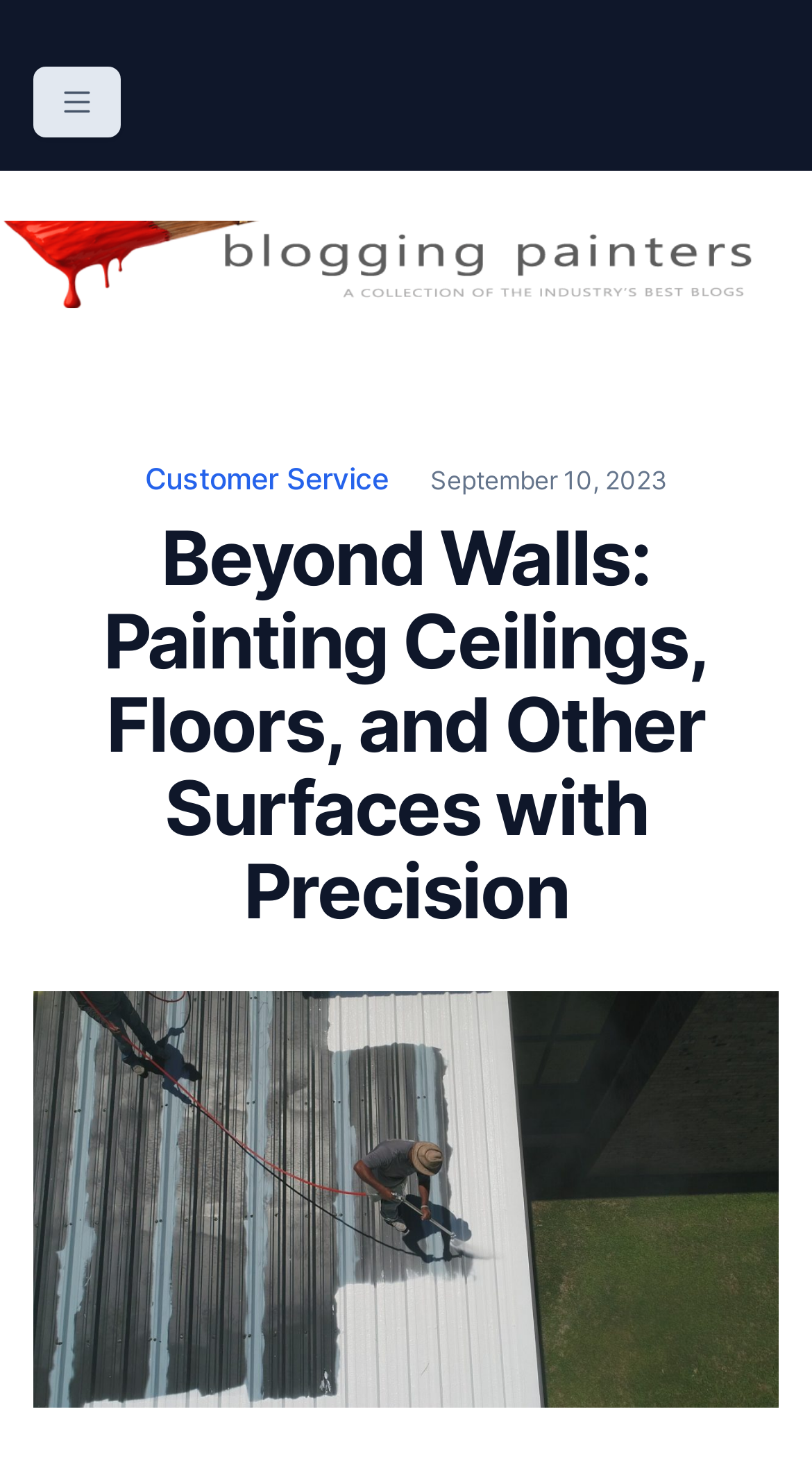Give a full account of the webpage's elements and their arrangement.

The webpage is about a guide on painting ceilings, floors, and other surfaces with precision, specifically targeting painting businesses. At the top left of the page, there is a logo of "The Blogging Painters" accompanied by a short description "The Online Resource for the Painting Industry". Next to the logo, there is a button with a primary menu. 

Below the logo, there is a large header section that spans almost the entire width of the page. Within this section, there are three links: "Customer Service" on the left, a date "September 10, 2023" in the middle, and a heading "Beyond Walls: Painting Ceilings, Floors, and Other Surfaces with Precision" on the right. 

Below the header section, there is a large image that takes up most of the page's width, depicting painting contractors painting a metal roof, which illustrates the concept of "going beyond walls" in painting.